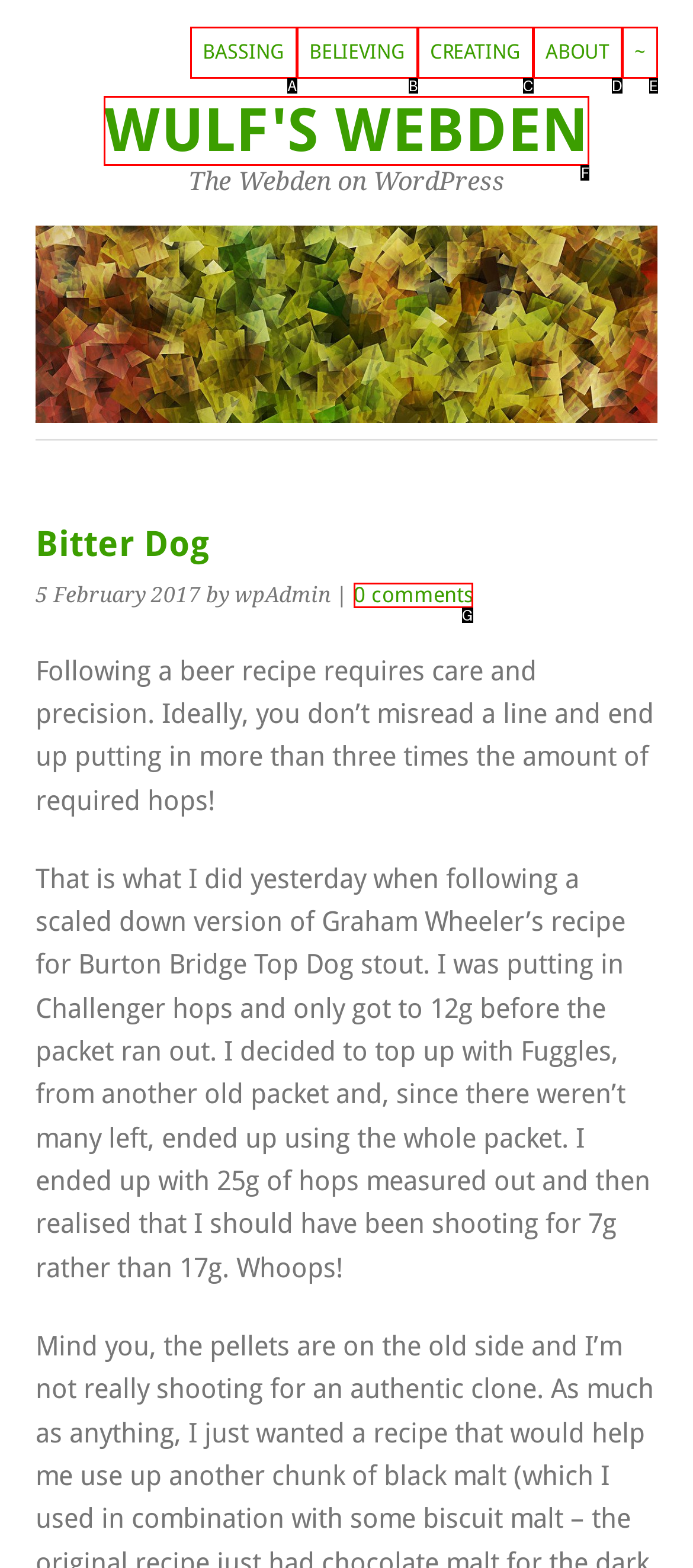Identify which HTML element aligns with the description: About
Answer using the letter of the correct choice from the options available.

D